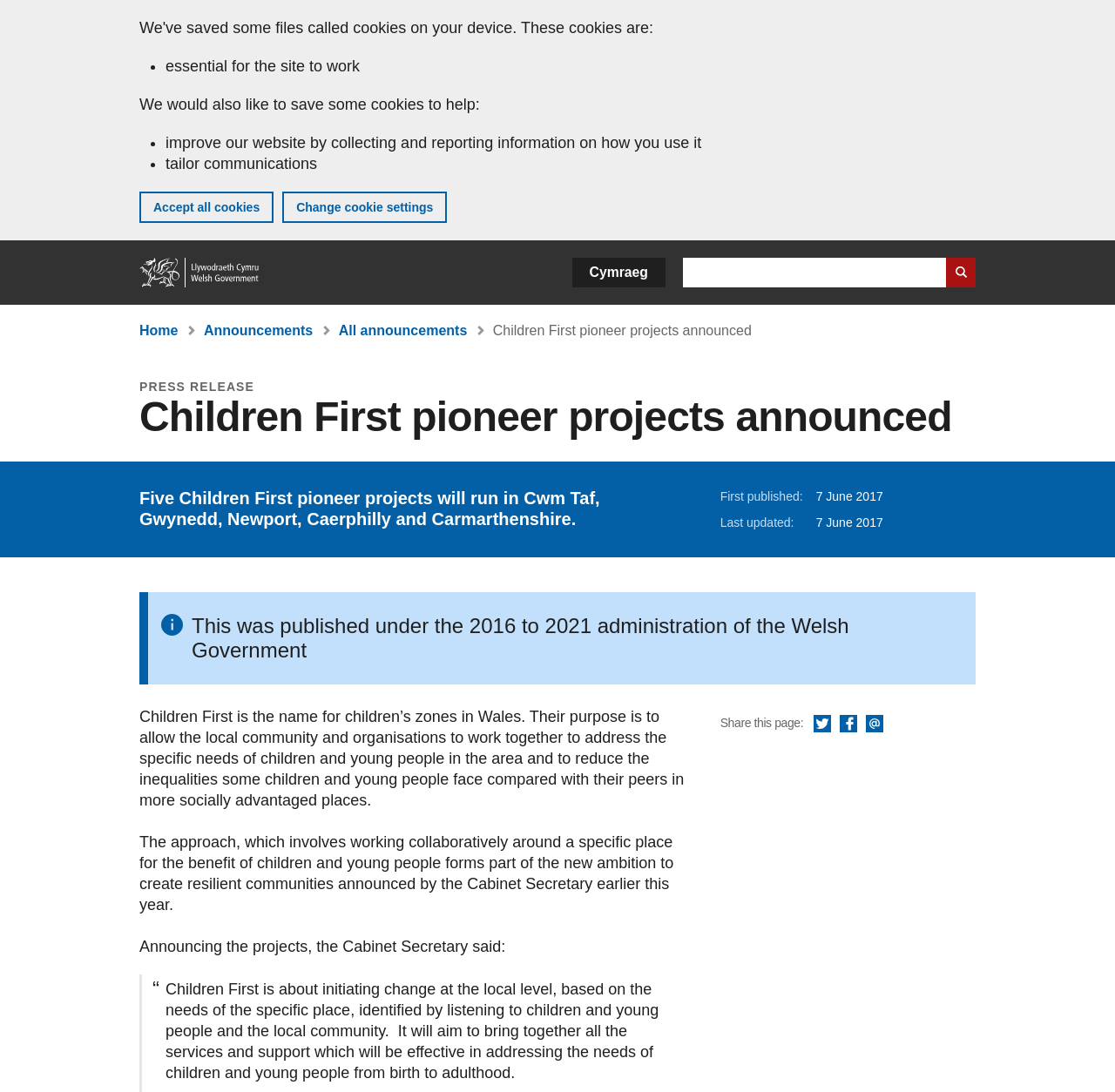Answer the question with a single word or phrase: 
What is the purpose of Children First?

To address the specific needs of children and young people